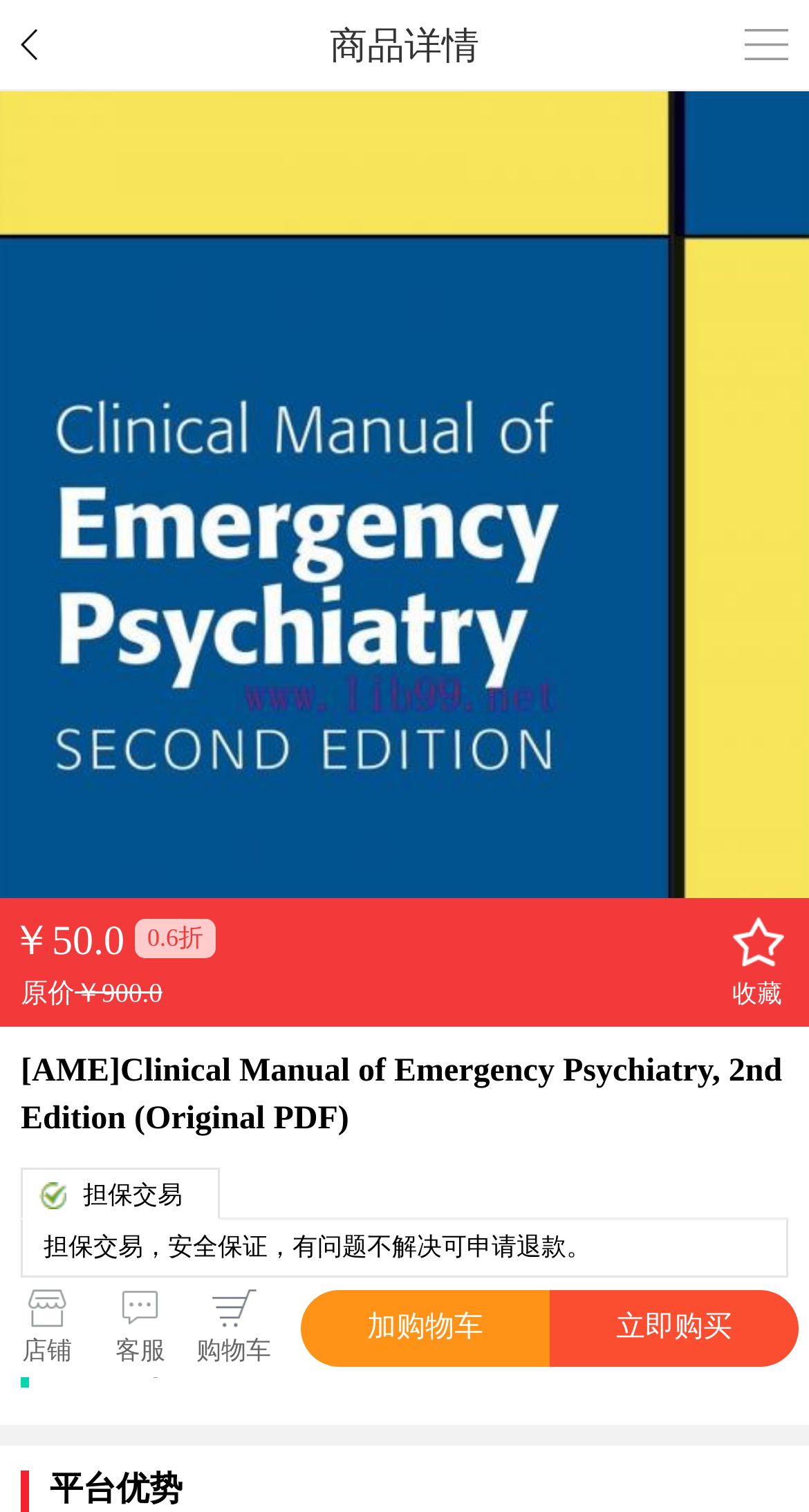Determine the bounding box coordinates for the area that should be clicked to carry out the following instruction: "Visit store".

[0.027, 0.867, 0.088, 0.903]